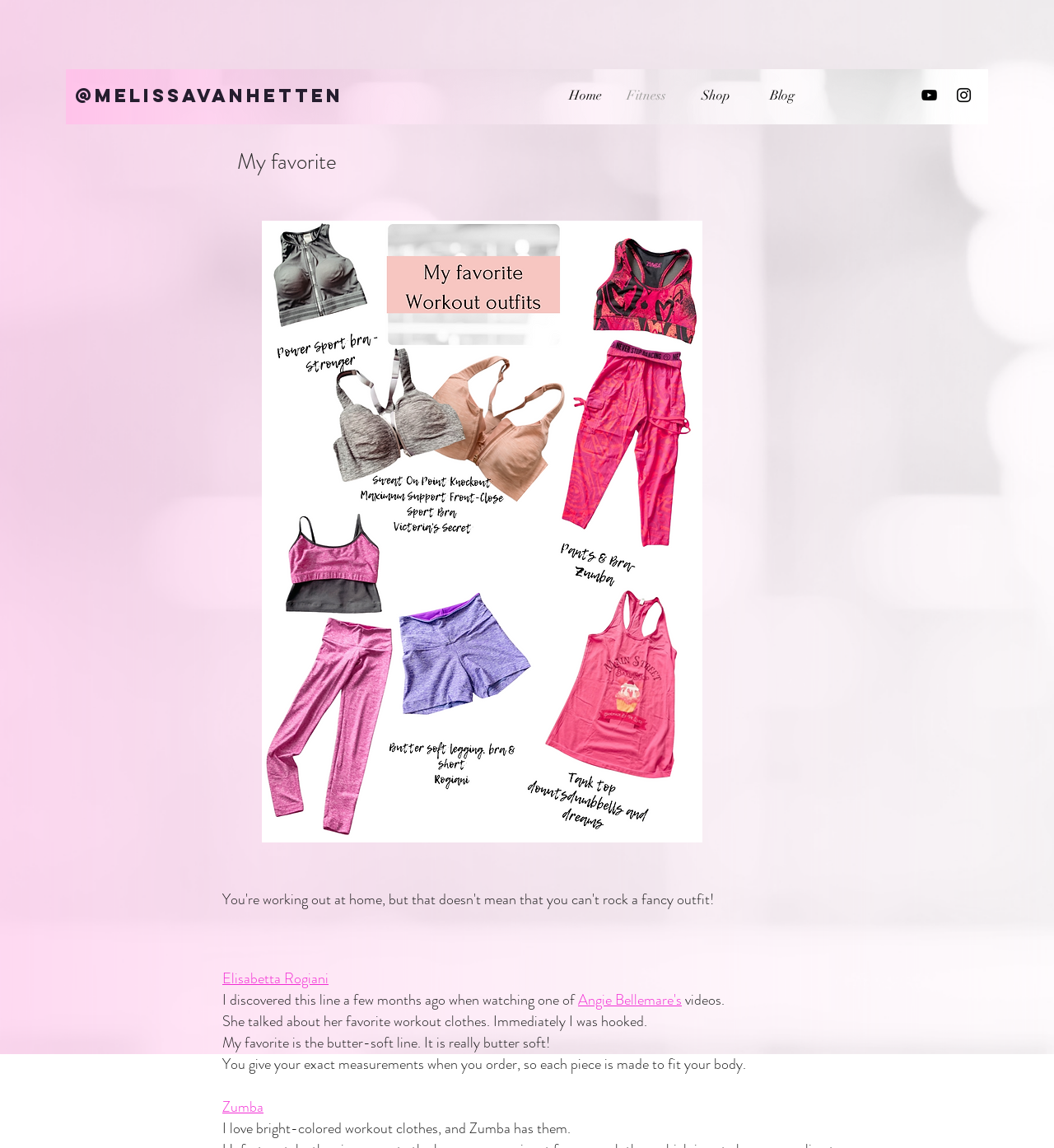Pinpoint the bounding box coordinates of the element you need to click to execute the following instruction: "Visit the 'Fitness' page". The bounding box should be represented by four float numbers between 0 and 1, in the format [left, top, right, bottom].

[0.583, 0.062, 0.644, 0.105]